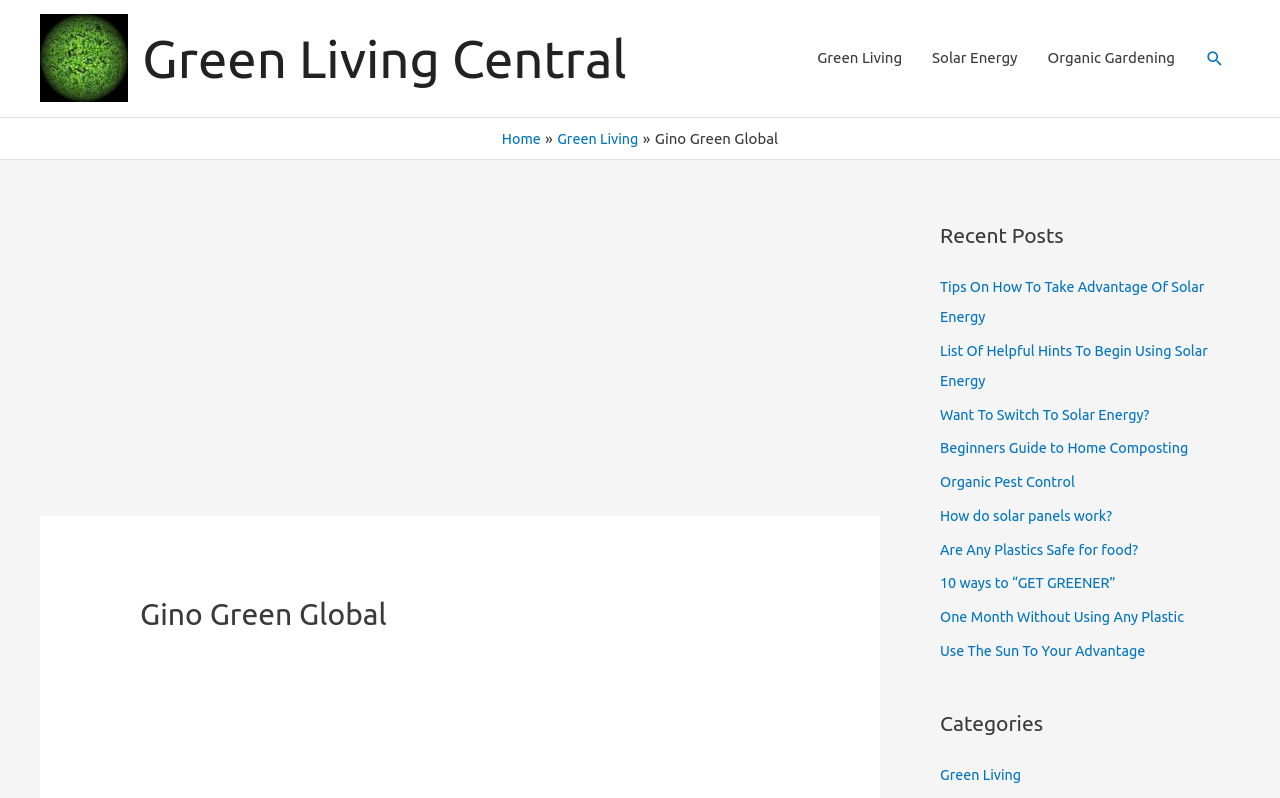Determine the coordinates of the bounding box that should be clicked to complete the instruction: "read about Tips On How To Take Advantage Of Solar Energy". The coordinates should be represented by four float numbers between 0 and 1: [left, top, right, bottom].

[0.734, 0.35, 0.951, 0.409]